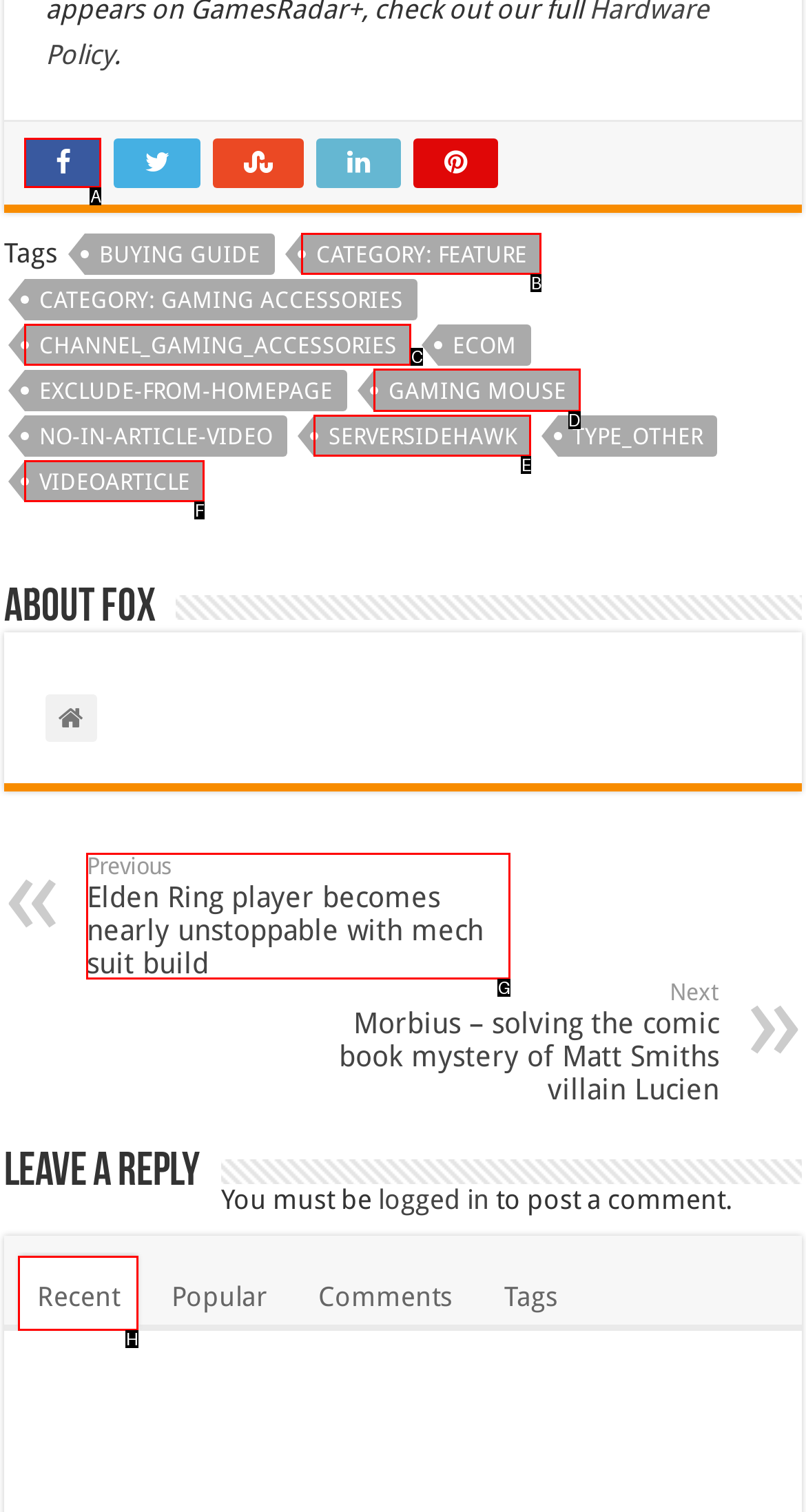Identify the correct UI element to click for the following task: Click on the GAMING MOUSE link Choose the option's letter based on the given choices.

D